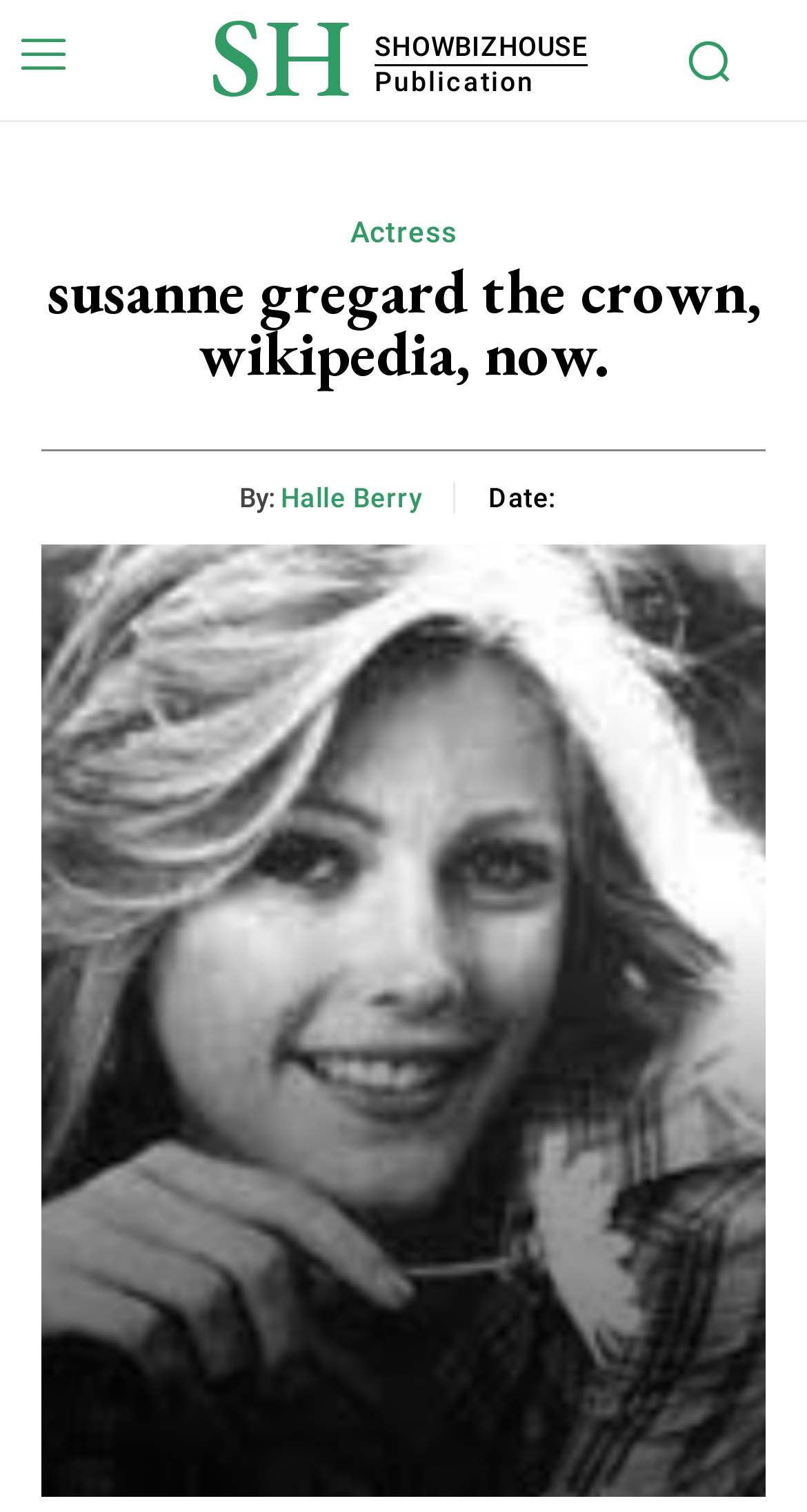Please determine the bounding box coordinates of the area that needs to be clicked to complete this task: 'Share on Facebook'. The coordinates must be four float numbers between 0 and 1, formatted as [left, top, right, bottom].

[0.03, 0.465, 0.115, 0.511]